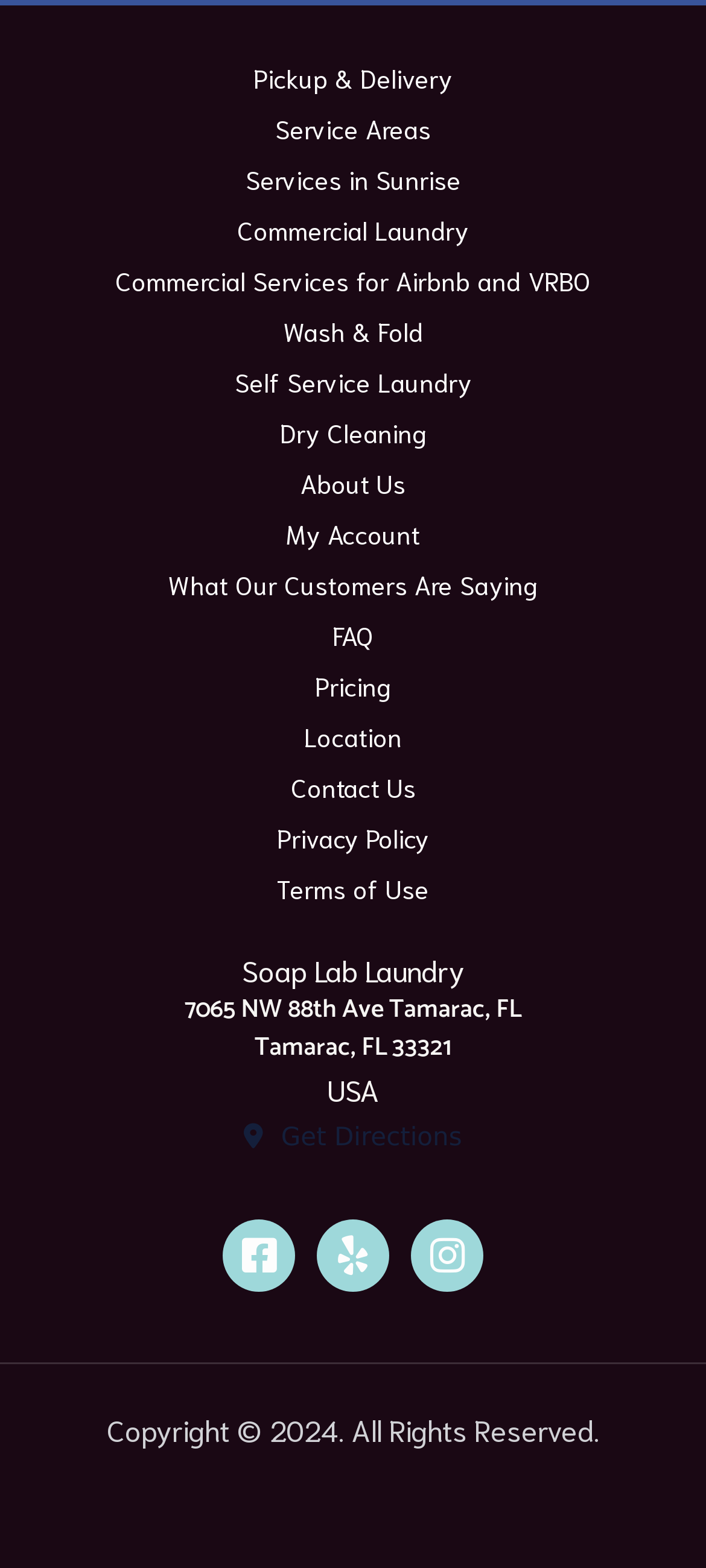Using the information in the image, give a detailed answer to the following question: How many social media links are available?

The social media links can be found in the navigation element 'Social Media' located at the bottom of the webpage, with bounding box coordinates [0.069, 0.755, 0.931, 0.84]. There are three social media links: 'Facebook', 'Yelp', and 'Instagram', with bounding box coordinates [0.315, 0.777, 0.418, 0.824], [0.449, 0.777, 0.551, 0.824], and [0.582, 0.777, 0.685, 0.824] respectively.